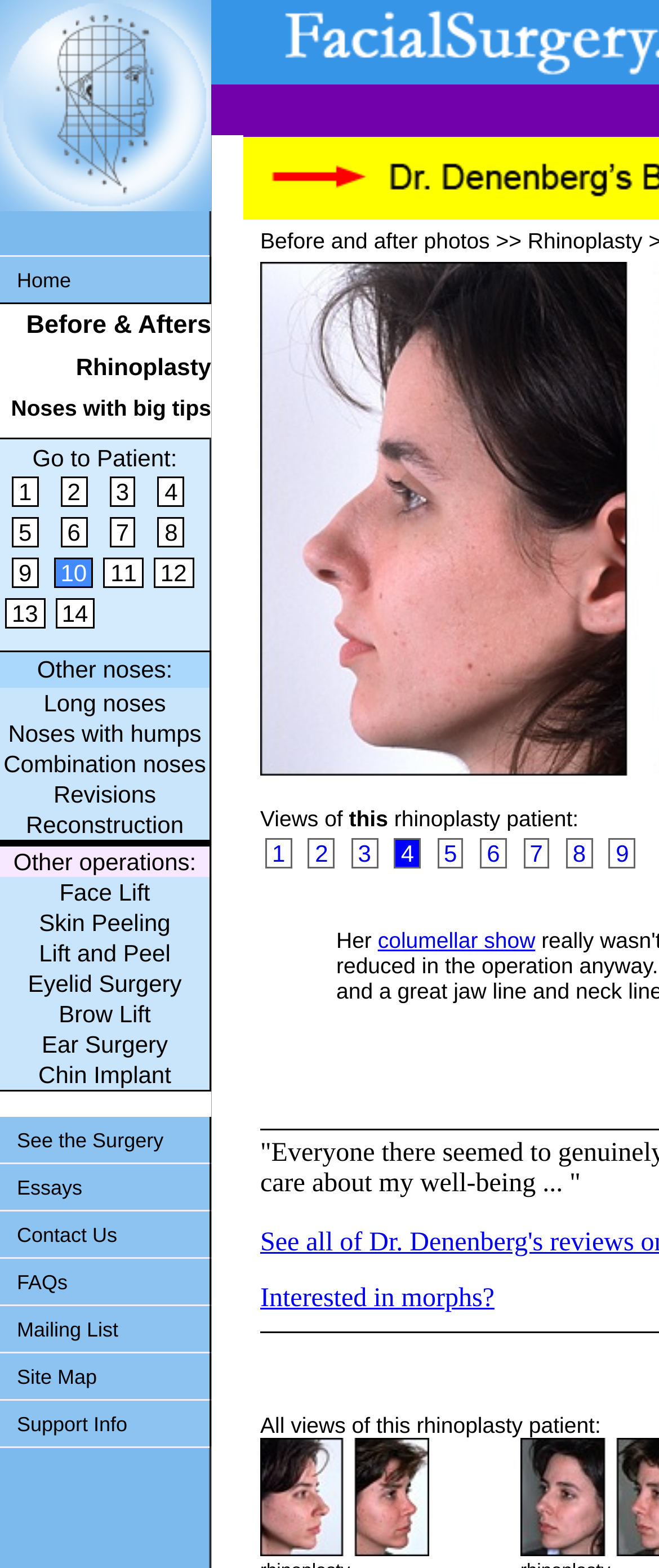Can you give a comprehensive explanation to the question given the content of the image?
How many links are there in the 'Other noses' section?

The 'Other noses' section has four links: 'Long noses', 'Noses with humps', 'Combination noses', and 'Revisions'. These links are located below the 'Rhinoplasty' text and above the 'Other operations' text.